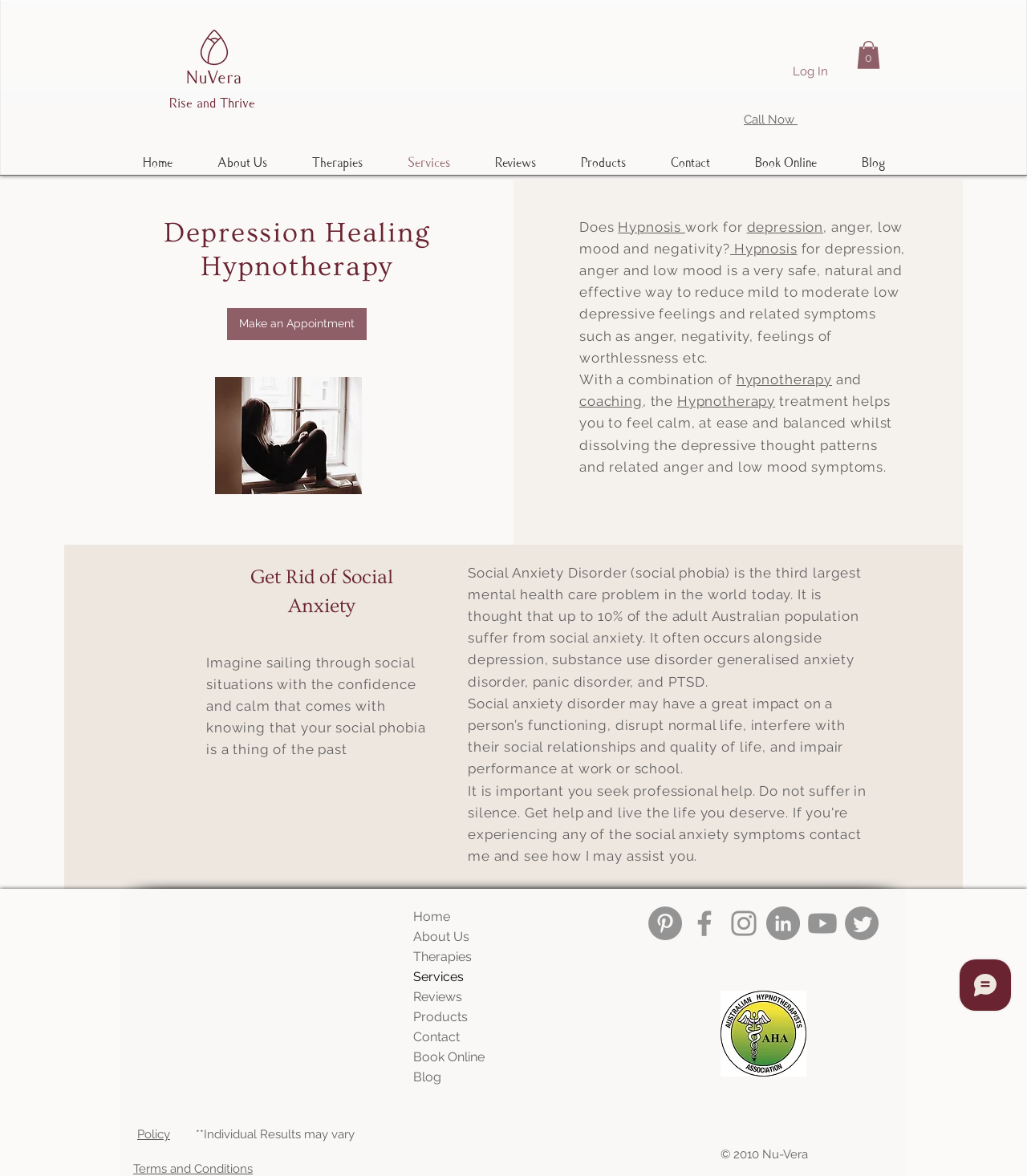What is the impact of social anxiety disorder?
Using the information from the image, give a concise answer in one word or a short phrase.

Disrupt normal life